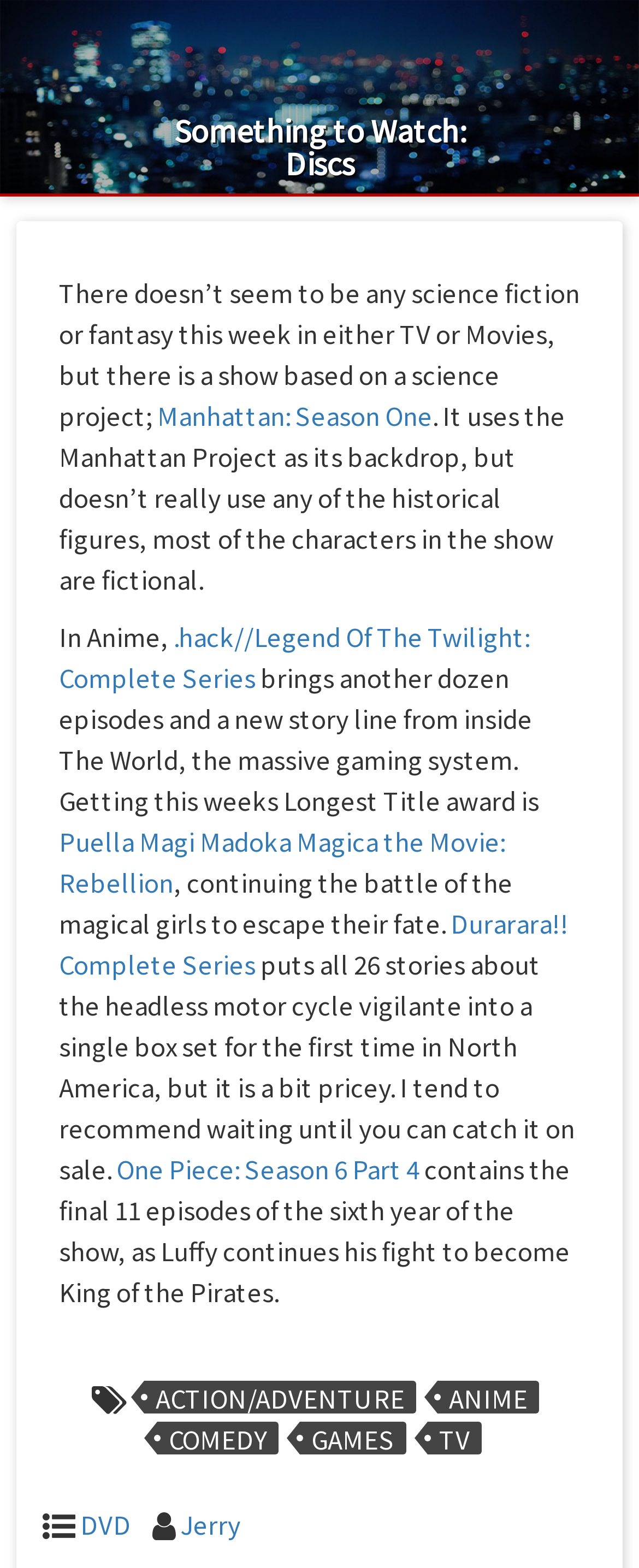Identify the bounding box coordinates of the specific part of the webpage to click to complete this instruction: "Browse the 'ACTION/ADVENTURE' category".

[0.226, 0.881, 0.651, 0.901]